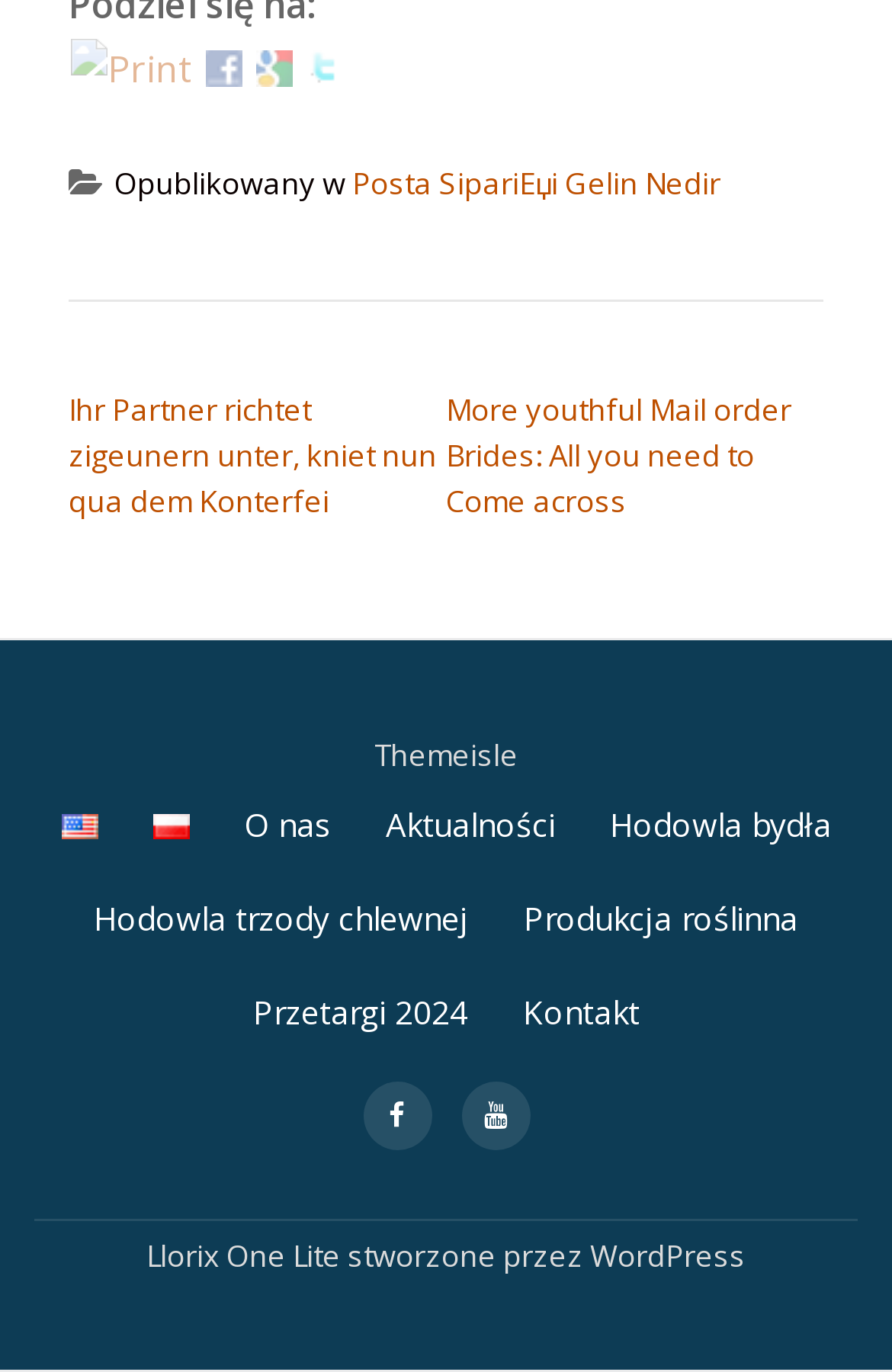Locate the bounding box coordinates of the area where you should click to accomplish the instruction: "Go to Posta SipariЕџi Gelin Nedir".

[0.395, 0.118, 0.808, 0.148]